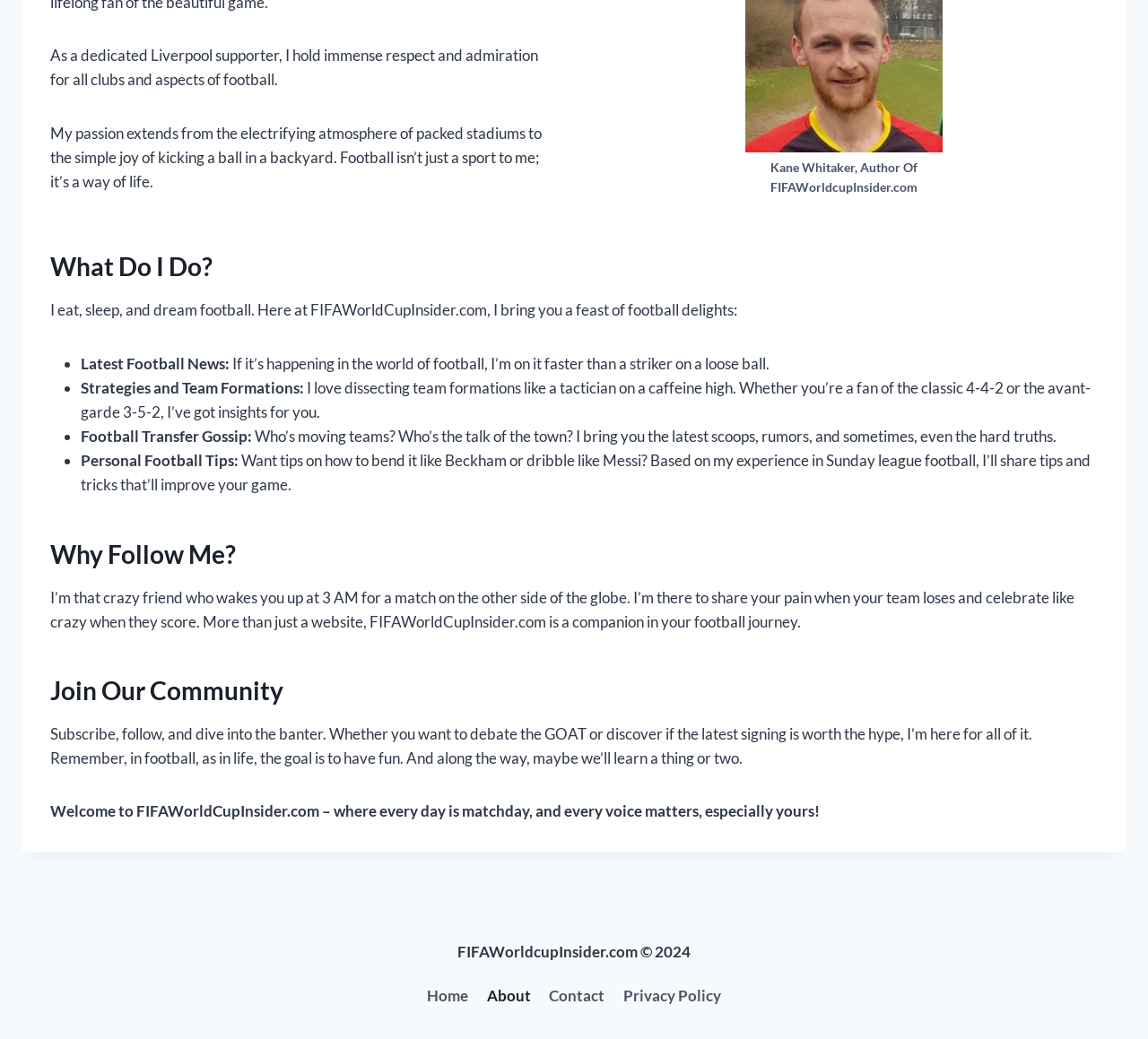Bounding box coordinates are to be given in the format (top-left x, top-left y, bottom-right x, bottom-right y). All values must be floating point numbers between 0 and 1. Provide the bounding box coordinate for the UI element described as: Privacy Policy

[0.535, 0.942, 0.636, 0.974]